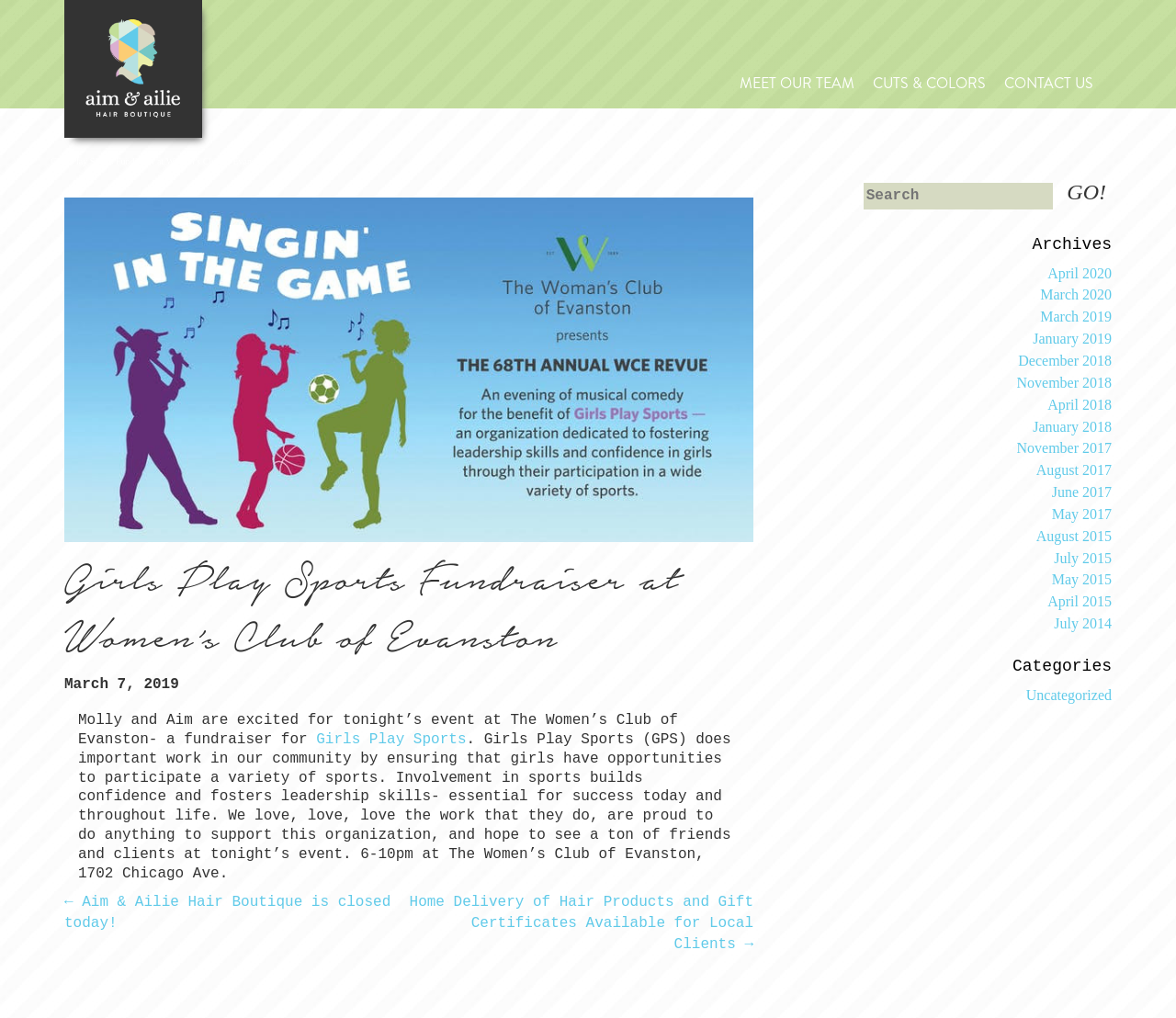Return the bounding box coordinates of the UI element that corresponds to this description: "Uncategorized". The coordinates must be given as four float numbers in the range of 0 and 1, [left, top, right, bottom].

[0.872, 0.675, 0.945, 0.69]